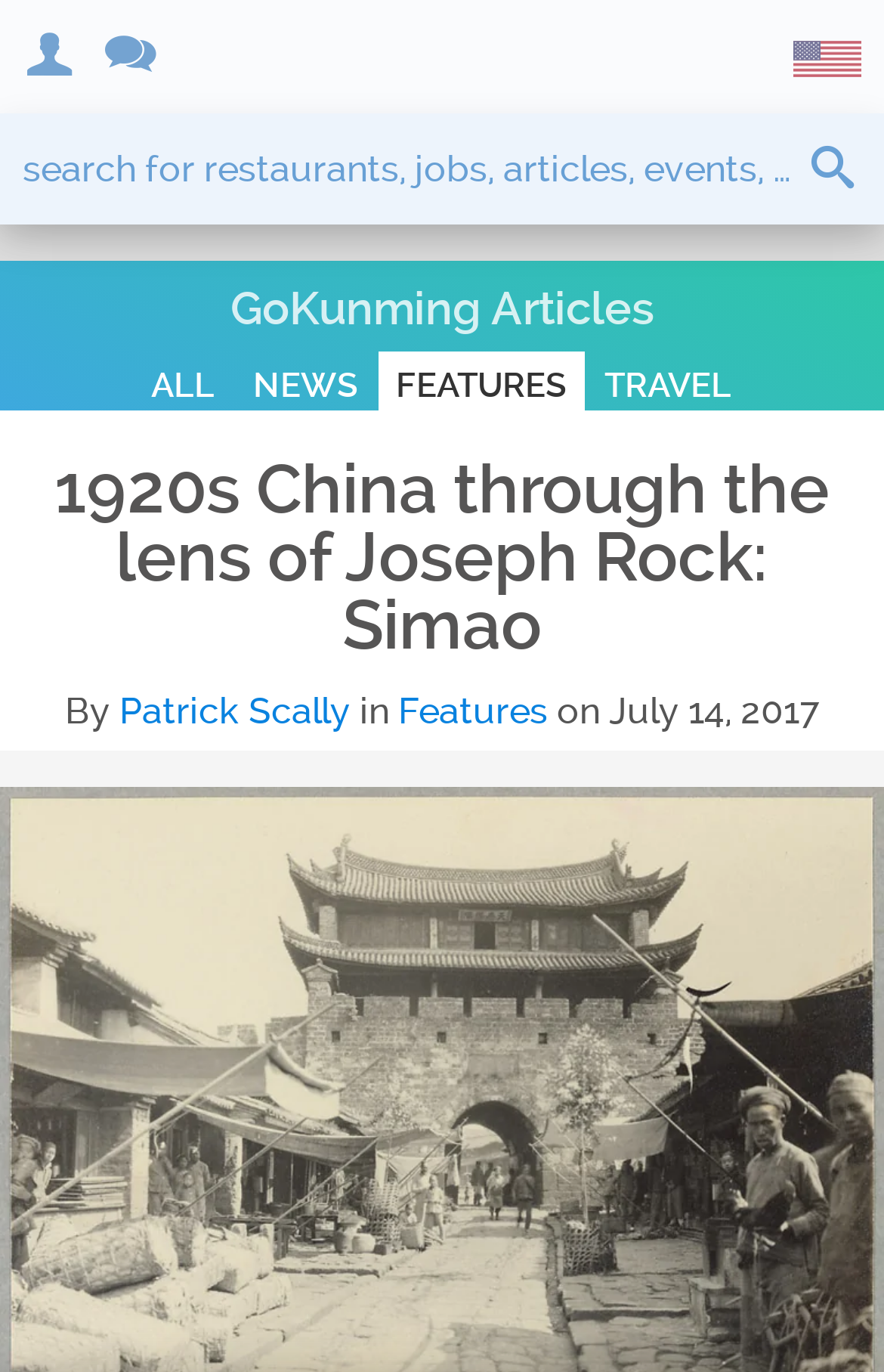Locate the bounding box coordinates of the clickable element to fulfill the following instruction: "view NEWS". Provide the coordinates as four float numbers between 0 and 1 in the format [left, top, right, bottom].

[0.265, 0.259, 0.424, 0.302]